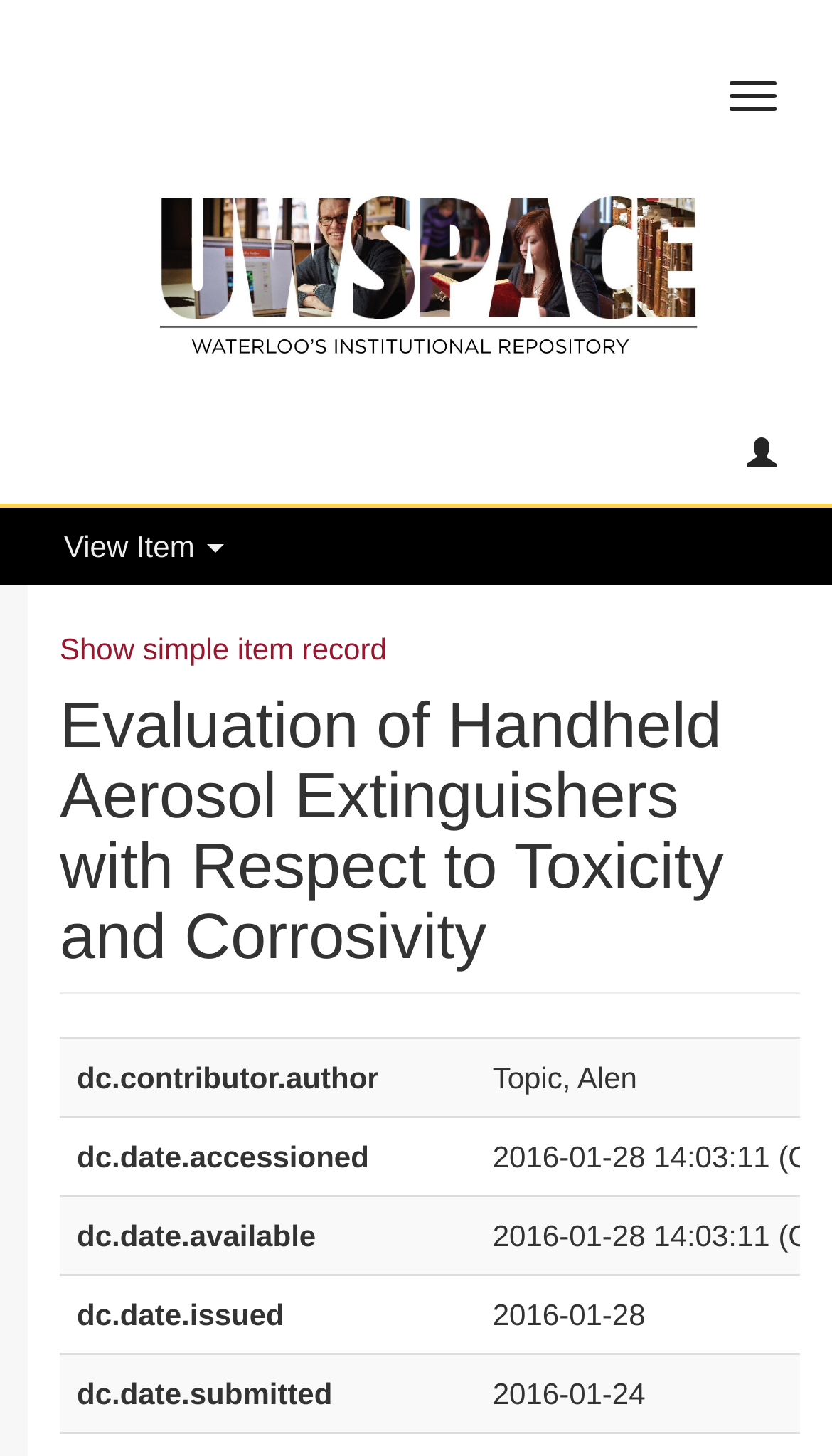Give a full account of the webpage's elements and their arrangement.

The webpage is about the evaluation of handheld aerosol extinguishers with respect to toxicity and corrosivity. At the top left corner, there is a small, empty space. Next to it, on the top right corner, there is a button labeled "Toggle navigation". Below this button, there is a link to "UWSpace - Waterloo's institutional repository" with an accompanying image. 

On the right side of the page, near the top, there are two buttons, one with no label and the other labeled "View Item". Below these buttons, there is a link to "Show simple item record". 

The main content of the page is headed by a title "Evaluation of Handheld Aerosol Extinguishers with Respect to Toxicity and Corrosivity", which is centered at the top of the page. Below this title, there are five grid cells arranged vertically, each containing metadata about the item, including the author, dates of accession, availability, issuance, and submission.